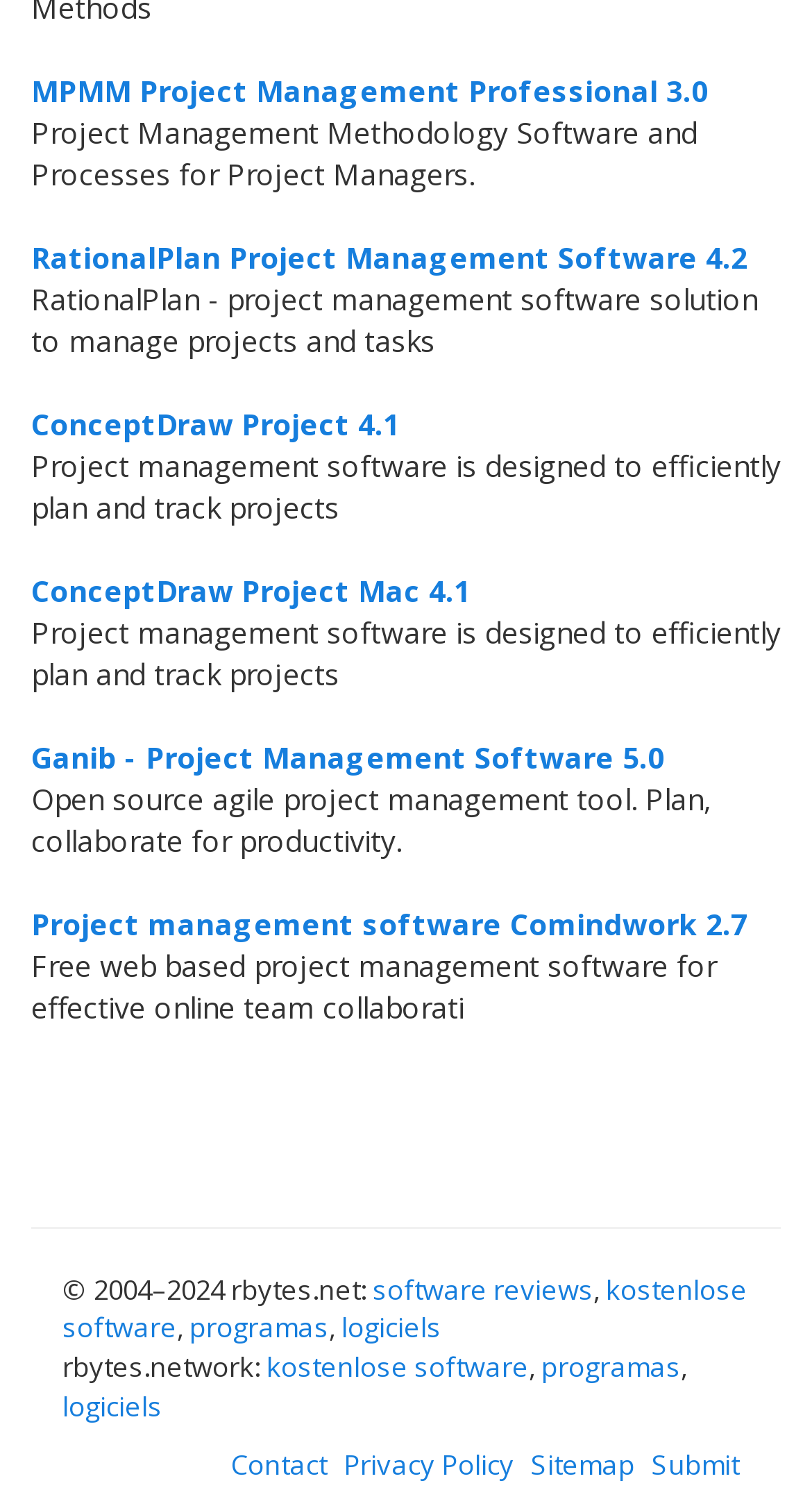Find the bounding box coordinates of the clickable element required to execute the following instruction: "Click on Contact". Provide the coordinates as four float numbers between 0 and 1, i.e., [left, top, right, bottom].

[0.285, 0.96, 0.415, 0.985]